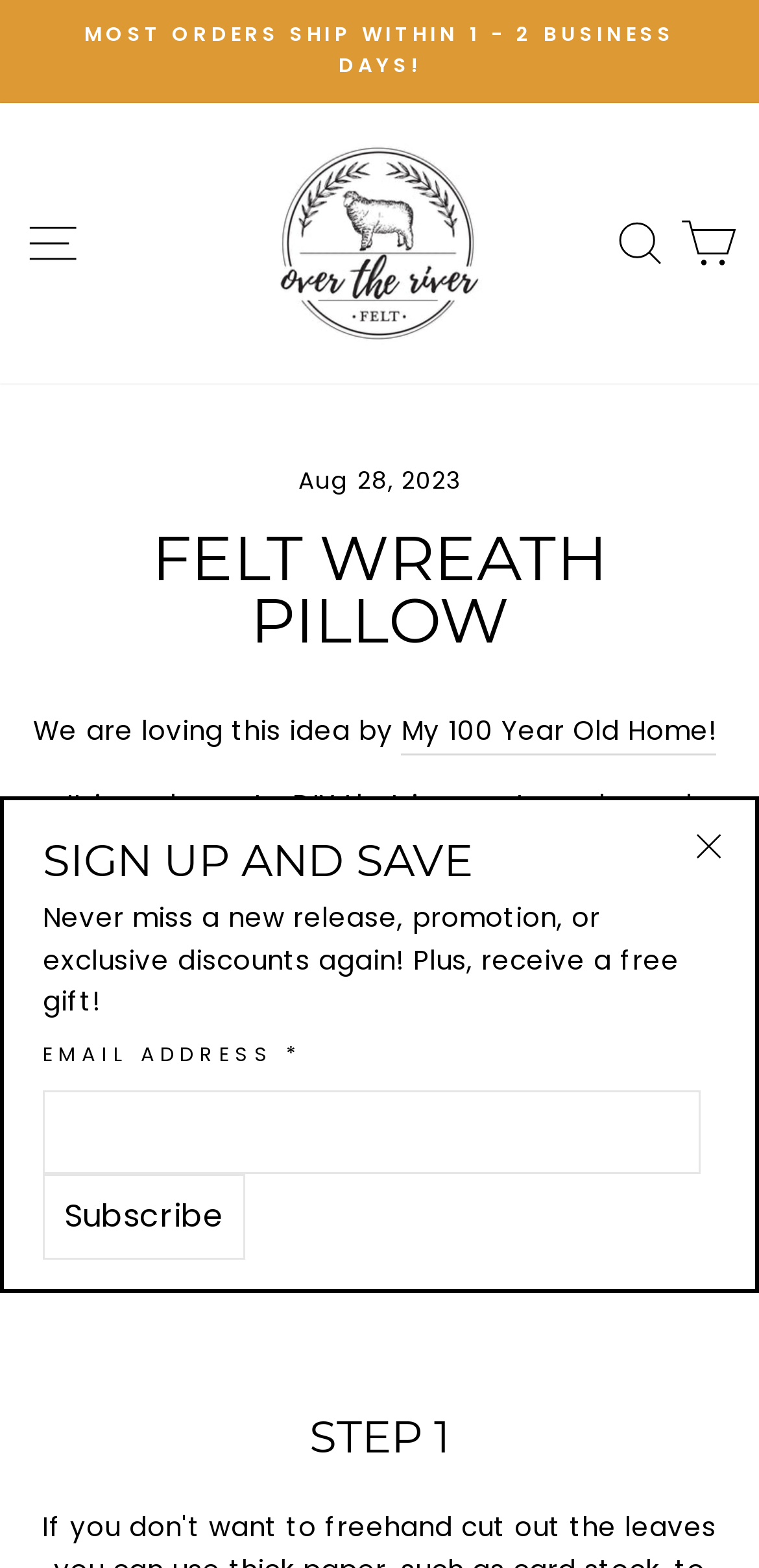Given the description "Hot Glue Gun", provide the bounding box coordinates of the corresponding UI element.

[0.121, 0.745, 0.362, 0.773]